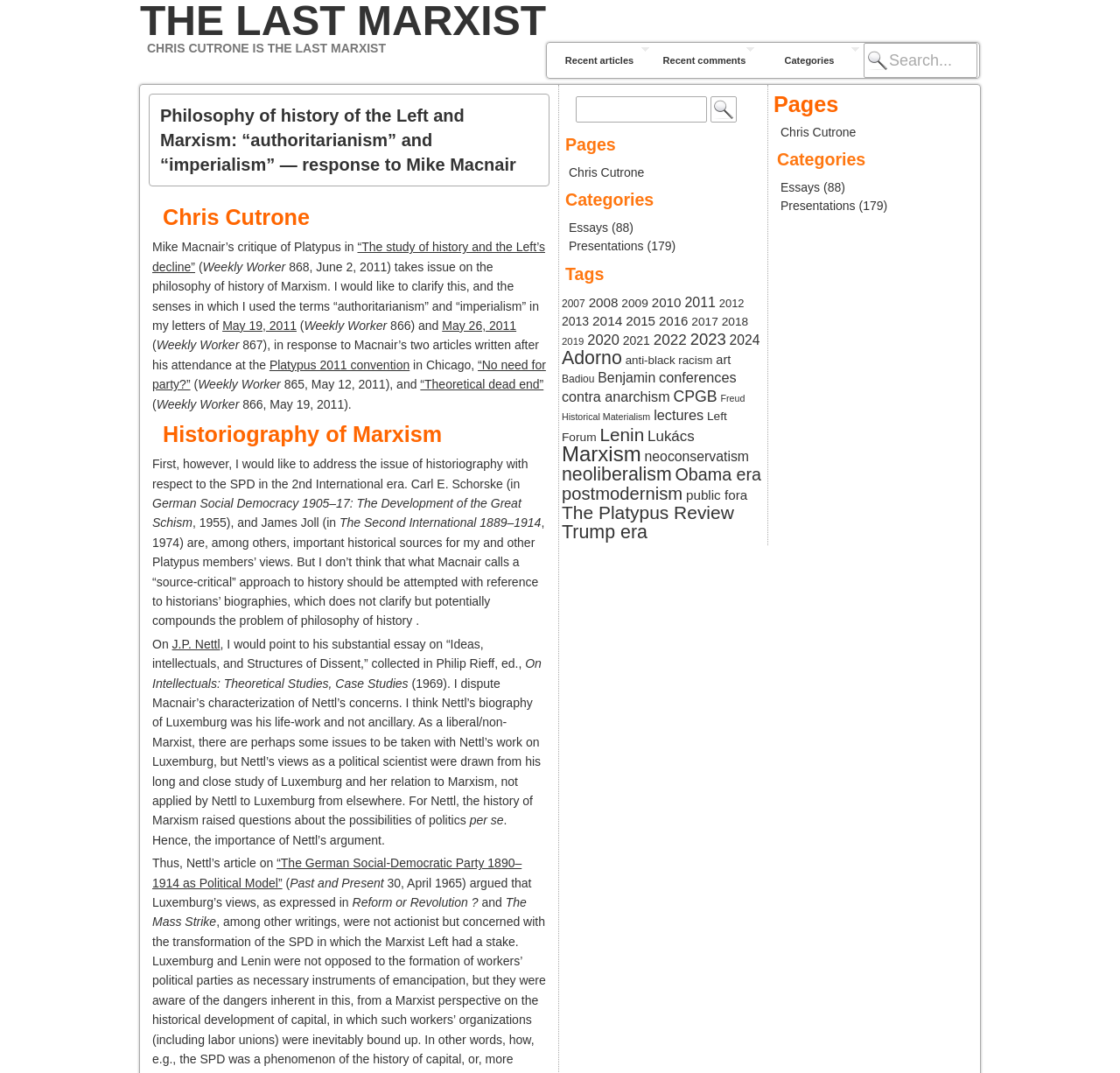Extract the primary headline from the webpage and present its text.

Philosophy of history of the Left and Marxism: “authoritarianism” and “imperialism” — response to Mike Macnair